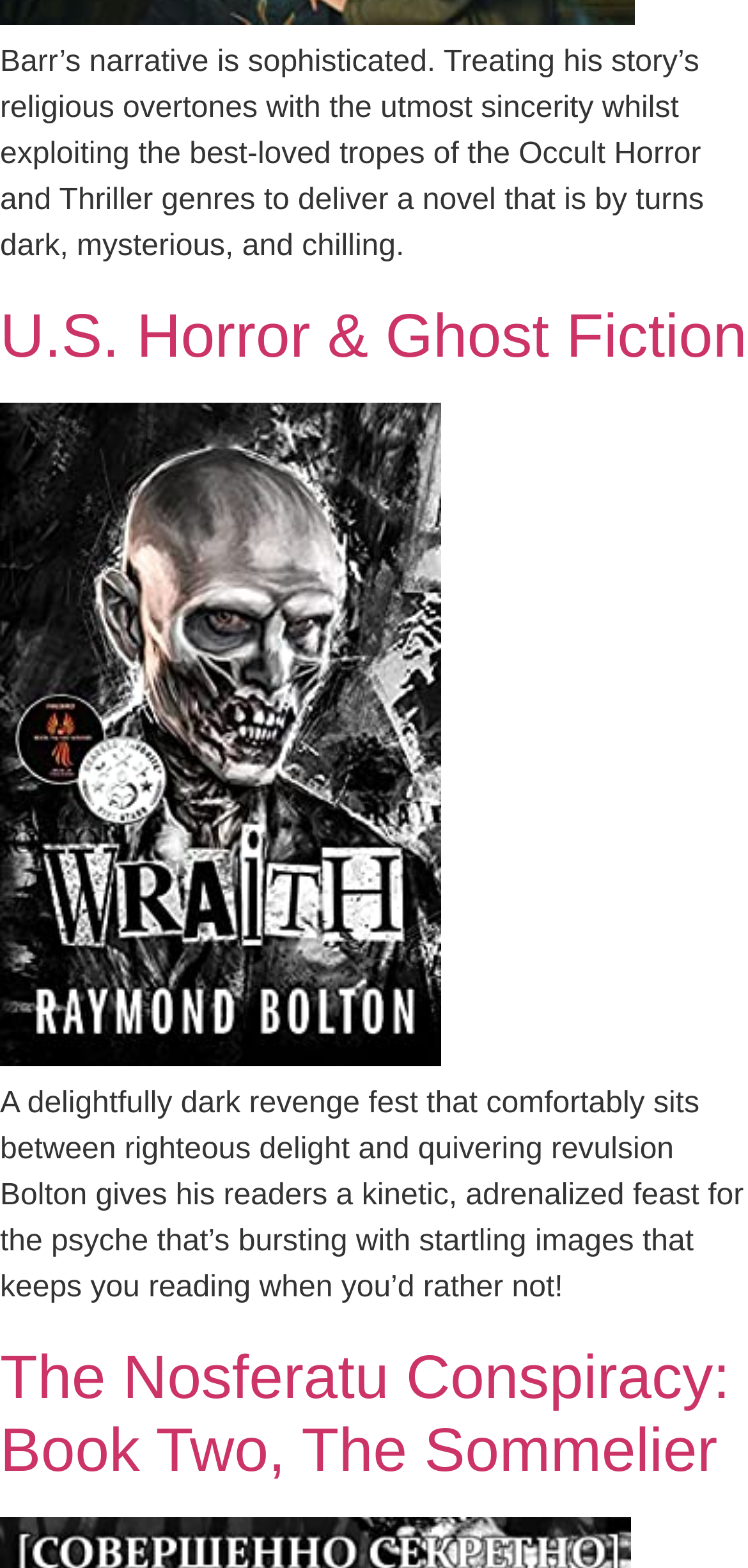How many links are on this page?
Please provide a comprehensive answer based on the information in the image.

I counted the number of link elements on the page. There are two link elements, one corresponding to 'U.S. Horror & Ghost Fiction' and another corresponding to 'The Nosferatu Conspiracy: Book Two, The Sommelier'. Therefore, there are two links on this page.